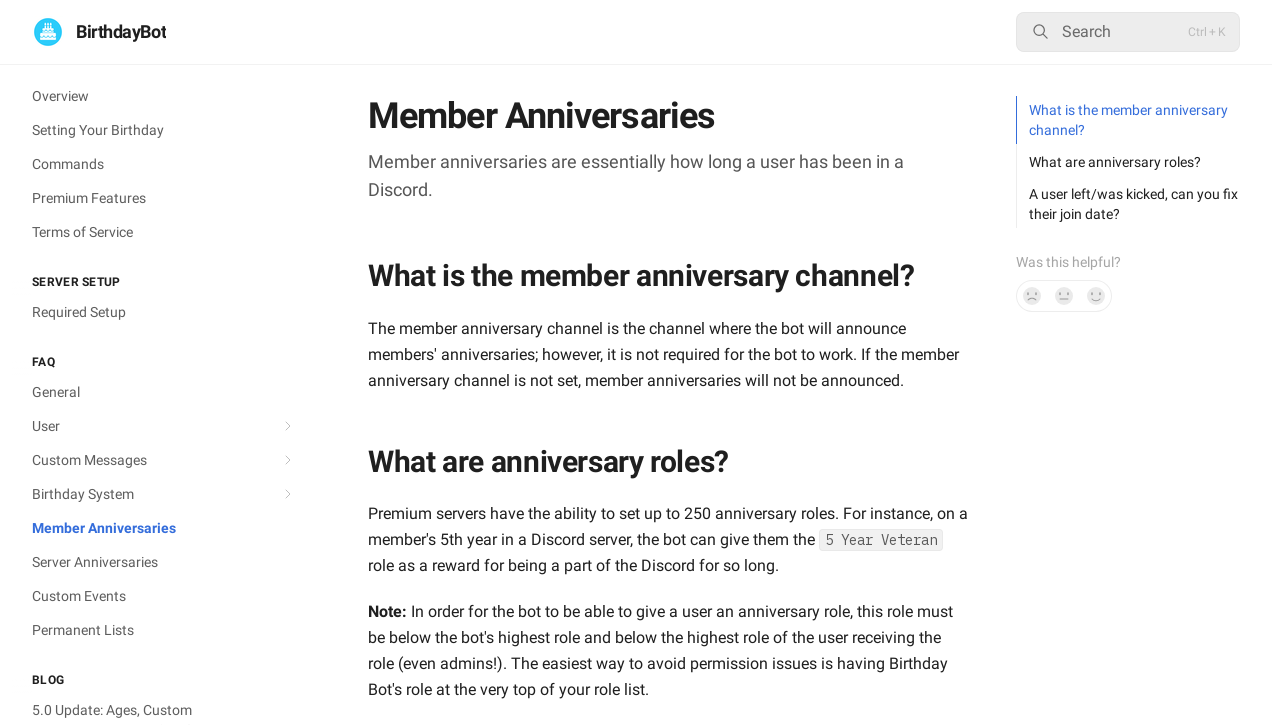Please mark the bounding box coordinates of the area that should be clicked to carry out the instruction: "Click the 'Search' button".

[0.794, 0.017, 0.969, 0.072]